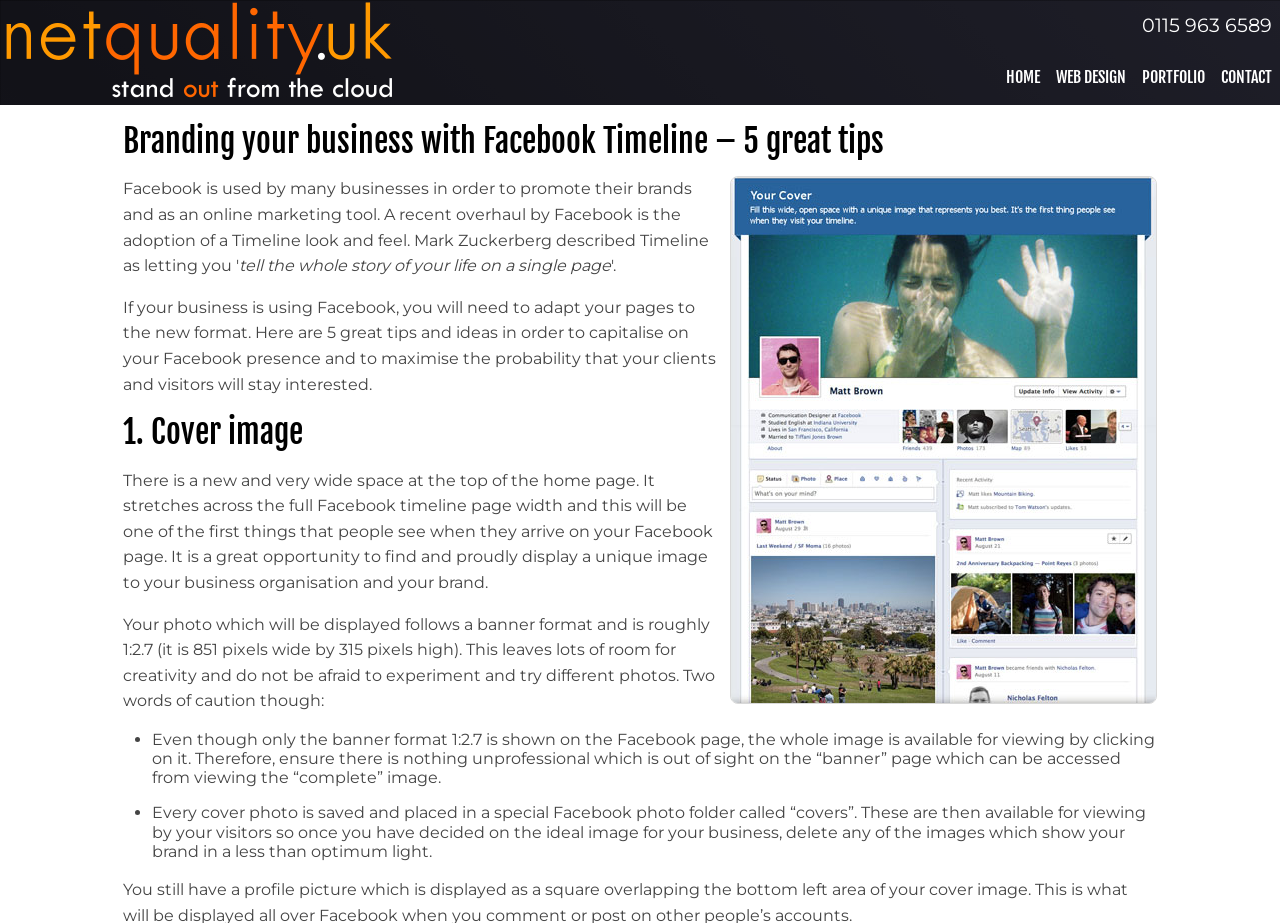Locate the bounding box coordinates of the item that should be clicked to fulfill the instruction: "Contact Net Quality Web Design Nottingham".

[0.002, 0.0, 0.31, 0.114]